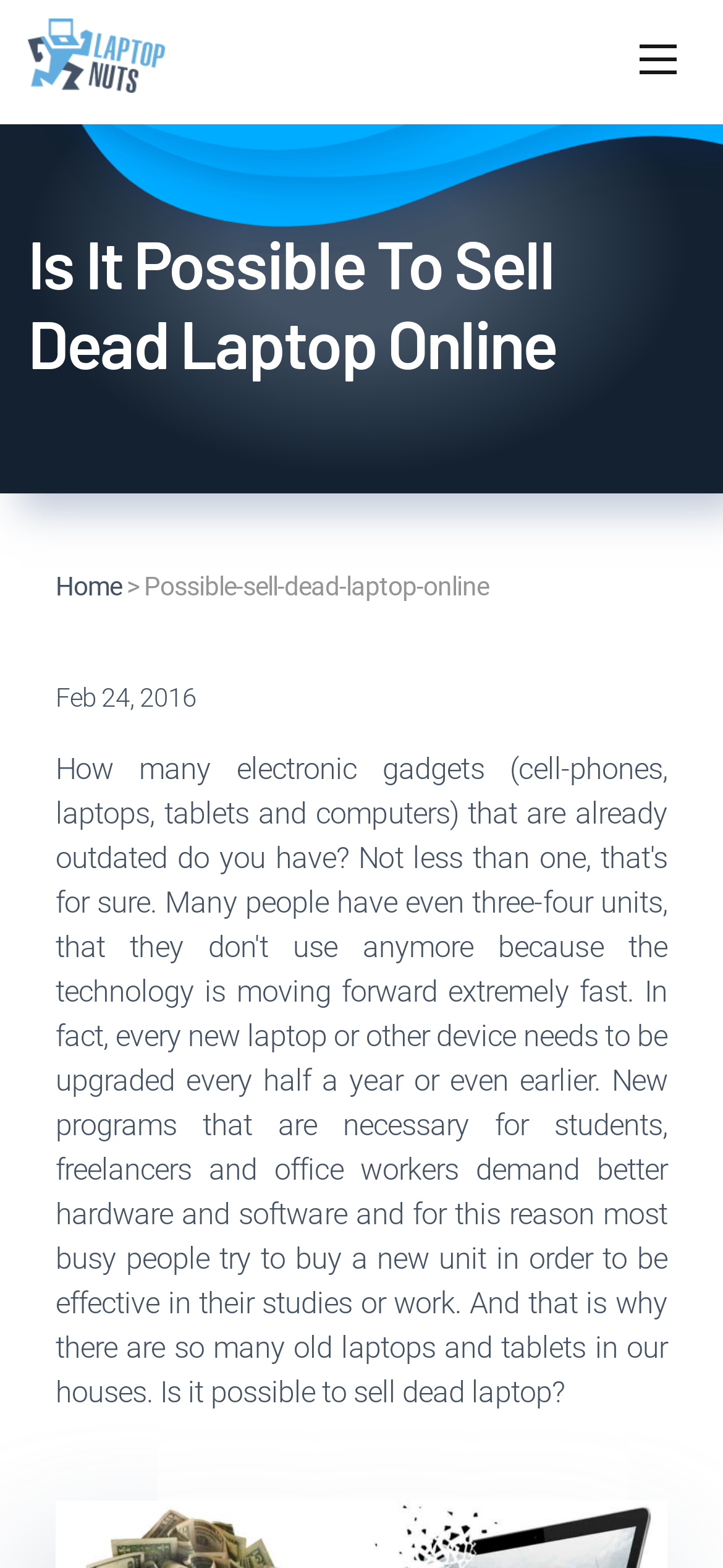Explain in detail what is displayed on the webpage.

The webpage is about selling dead laptops online, as indicated by the title "Is It Possible To Sell Dead Laptop Online". At the top left corner, there is a logo image and a link labeled "Laptopnuts", which is likely the website's brand identity. 

Below the logo, there is a prominent heading that repeats the title of the webpage. On the top right corner, there is a button labeled "Mobile menu", which suggests that the website is optimized for mobile devices.

The main content of the webpage is divided into sections. On the left side, there are navigation links, including a "Home" link. To the right of the navigation links, there is a brief summary or introduction to the topic, which is "Possible-sell-dead-laptop-online". Below this summary, there is a date "Feb 24, 2016", which may indicate when the article or content was published.